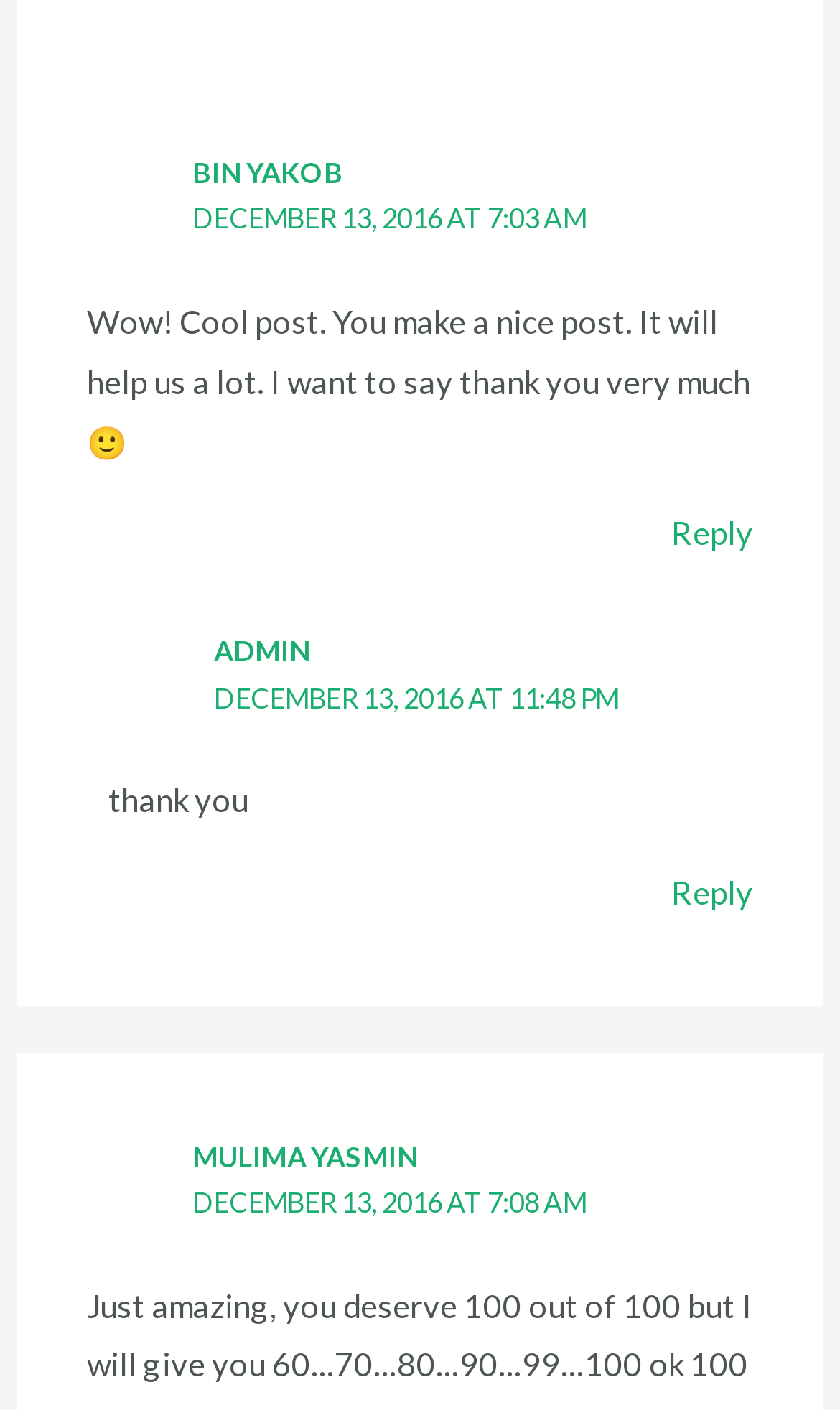Please examine the image and answer the question with a detailed explanation:
How many usernames are mentioned?

I counted the number of unique usernames mentioned in the comment sections. There are three usernames: Bin Yakob, ADMIN, and Mulima Yasmin.